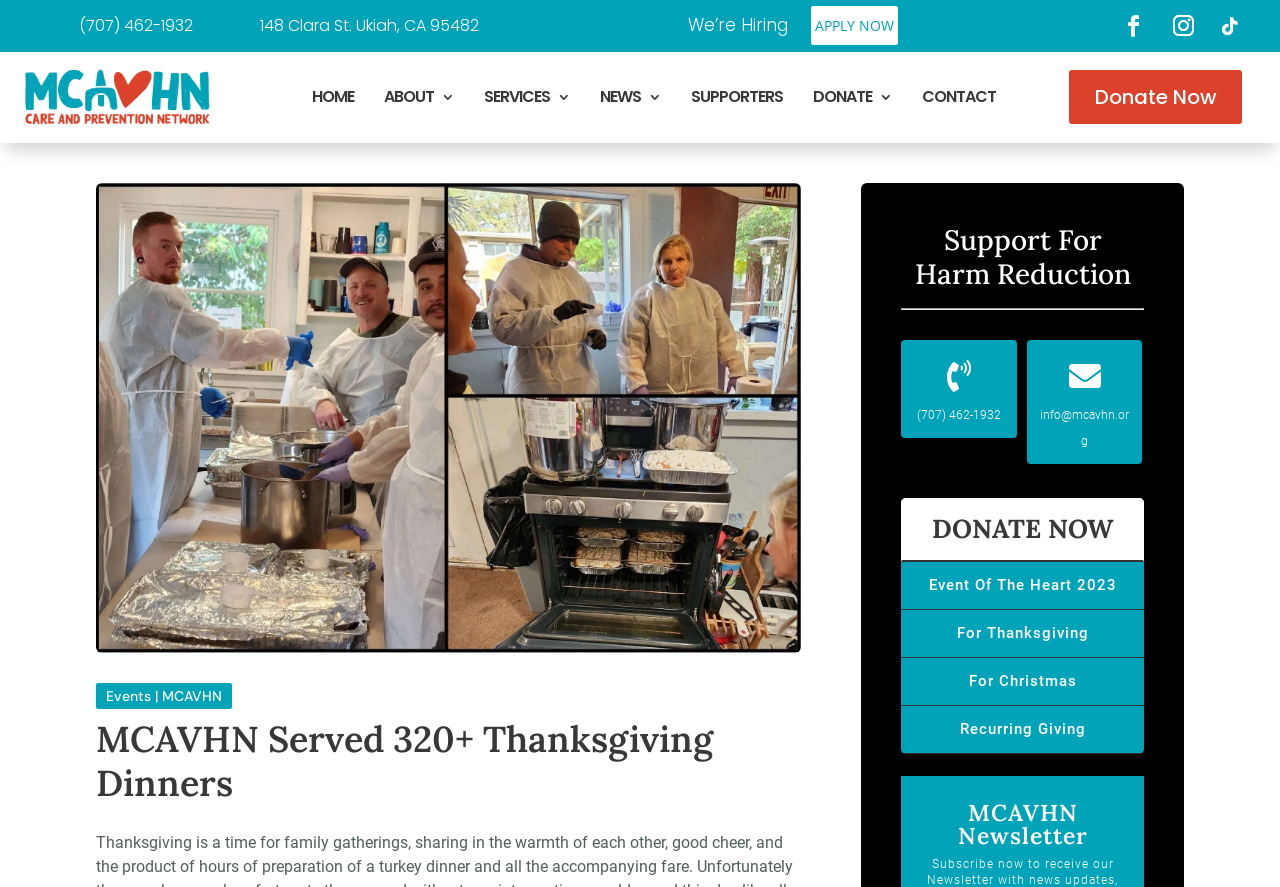How many ways to donate are mentioned on the page?
Please provide a single word or phrase as your answer based on the image.

4